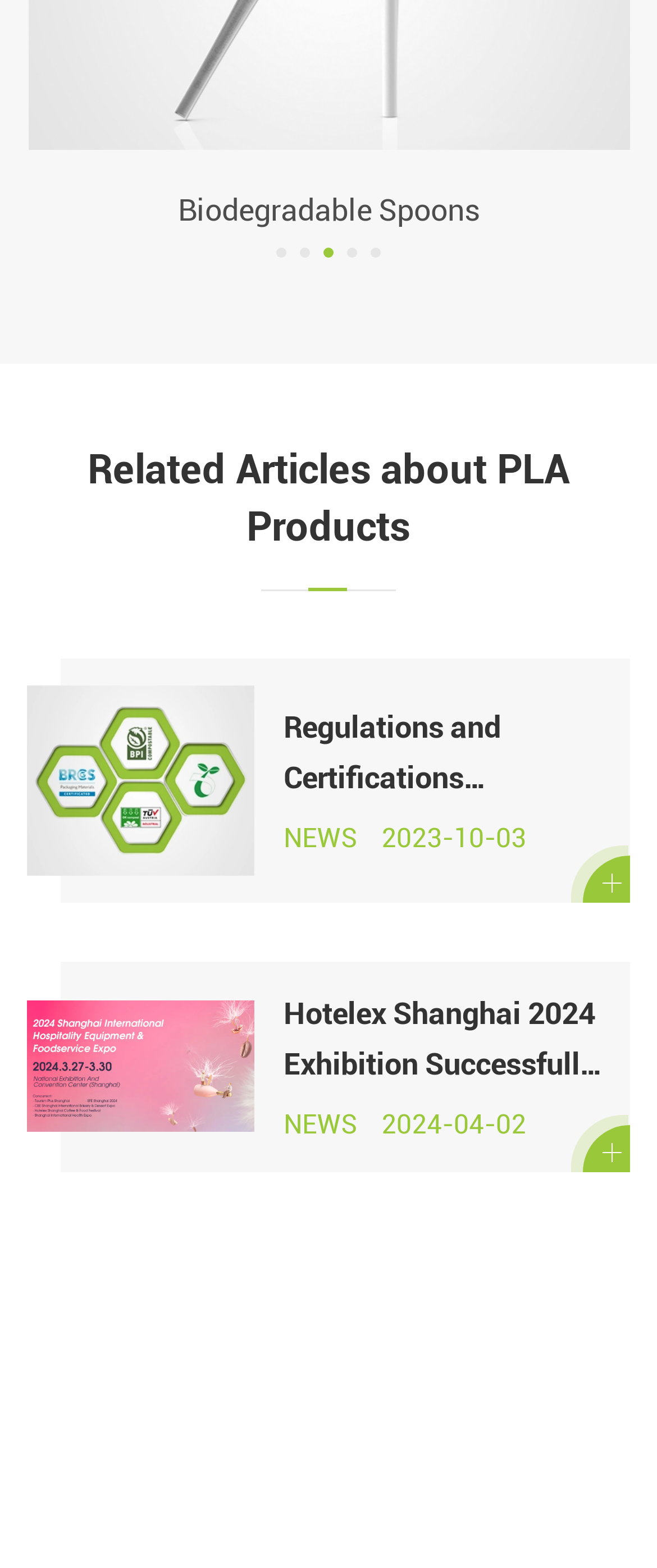Locate the bounding box coordinates of the area you need to click to fulfill this instruction: 'View Hotelex Shanghai 2024 Exhibition Successfully Concludes!'. The coordinates must be in the form of four float numbers ranging from 0 to 1: [left, top, right, bottom].

[0.04, 0.639, 0.386, 0.722]